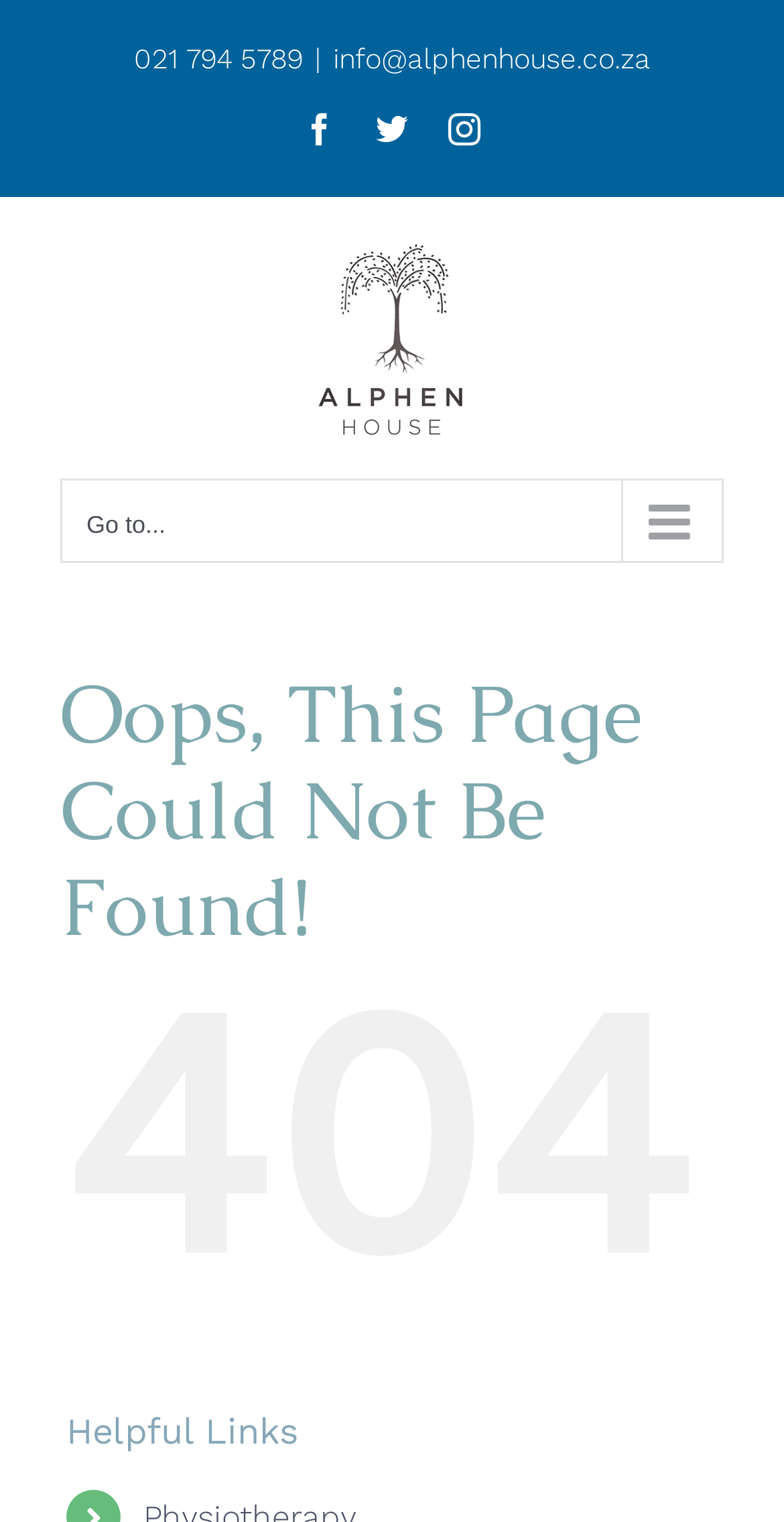Create a detailed summary of all the visual and textual information on the webpage.

The webpage is titled "Page not found - Alphen House". At the top, there is a contact information section with a phone number "021 794 5789" on the left, a vertical bar "|" in the middle, and an email address "info@alphenhouse.co.za" on the right. Below this section, there are three social media links, Facebook, Twitter, and Instagram, aligned horizontally.

On the top-left corner, there is a logo of Alphen House, which is an image with a text description "Alphen House Logo". Next to the logo, there is a main menu button labeled "Go to... " with an arrow icon, which is not expanded.

The main content of the page is a 404 error message, with a large heading "Oops, This Page Could Not Be Found!" followed by a prominent "404" text in a larger font size. Below this error message, there is a section titled "Helpful Links".